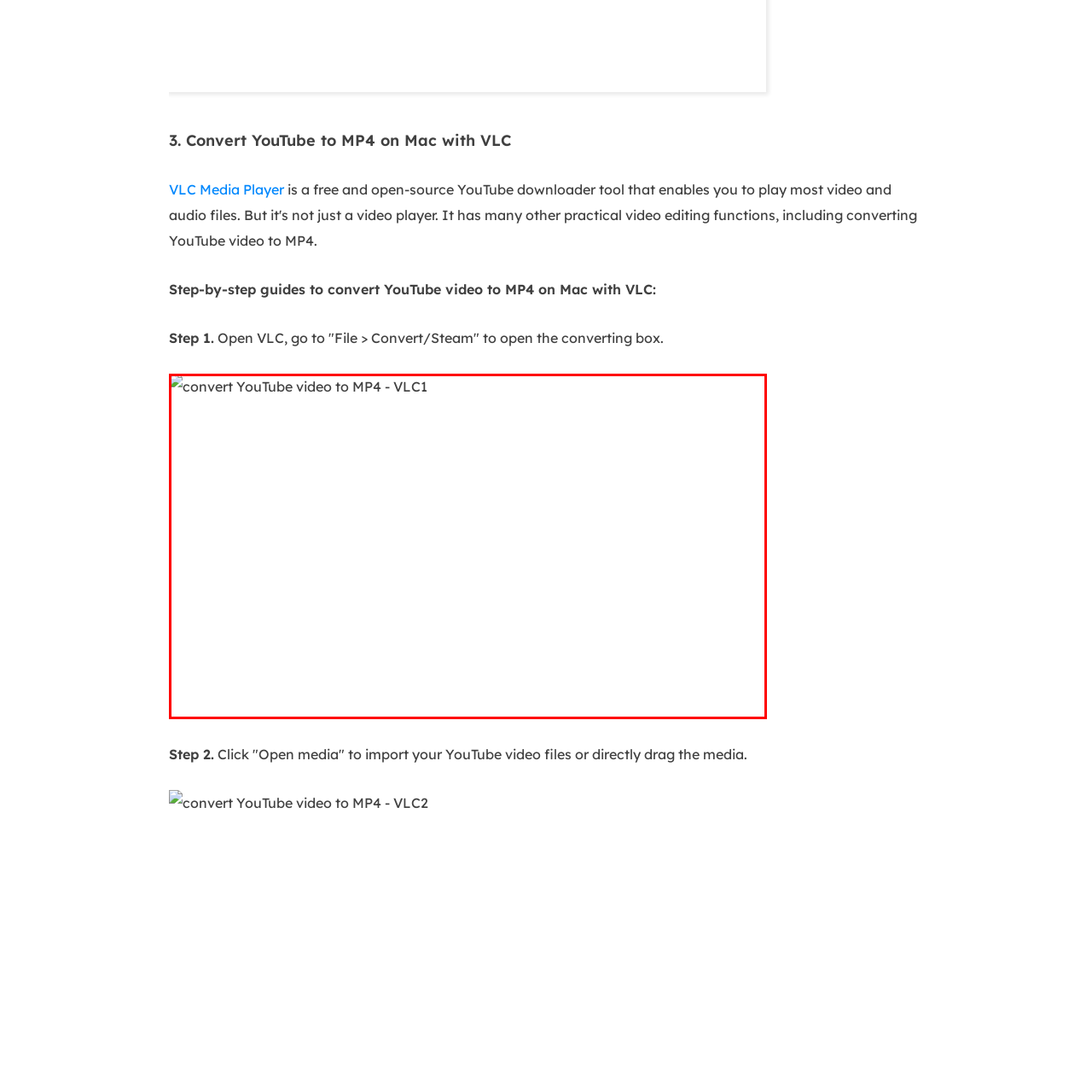What software is being used in the image?
Observe the image inside the red-bordered box and offer a detailed answer based on the visual details you find.

The image shows the VLC Media Player interface, specifically the 'File' menu with the 'Convert/Stream' option highlighted, indicating that VLC is the software being used to convert YouTube videos to MP4 format.